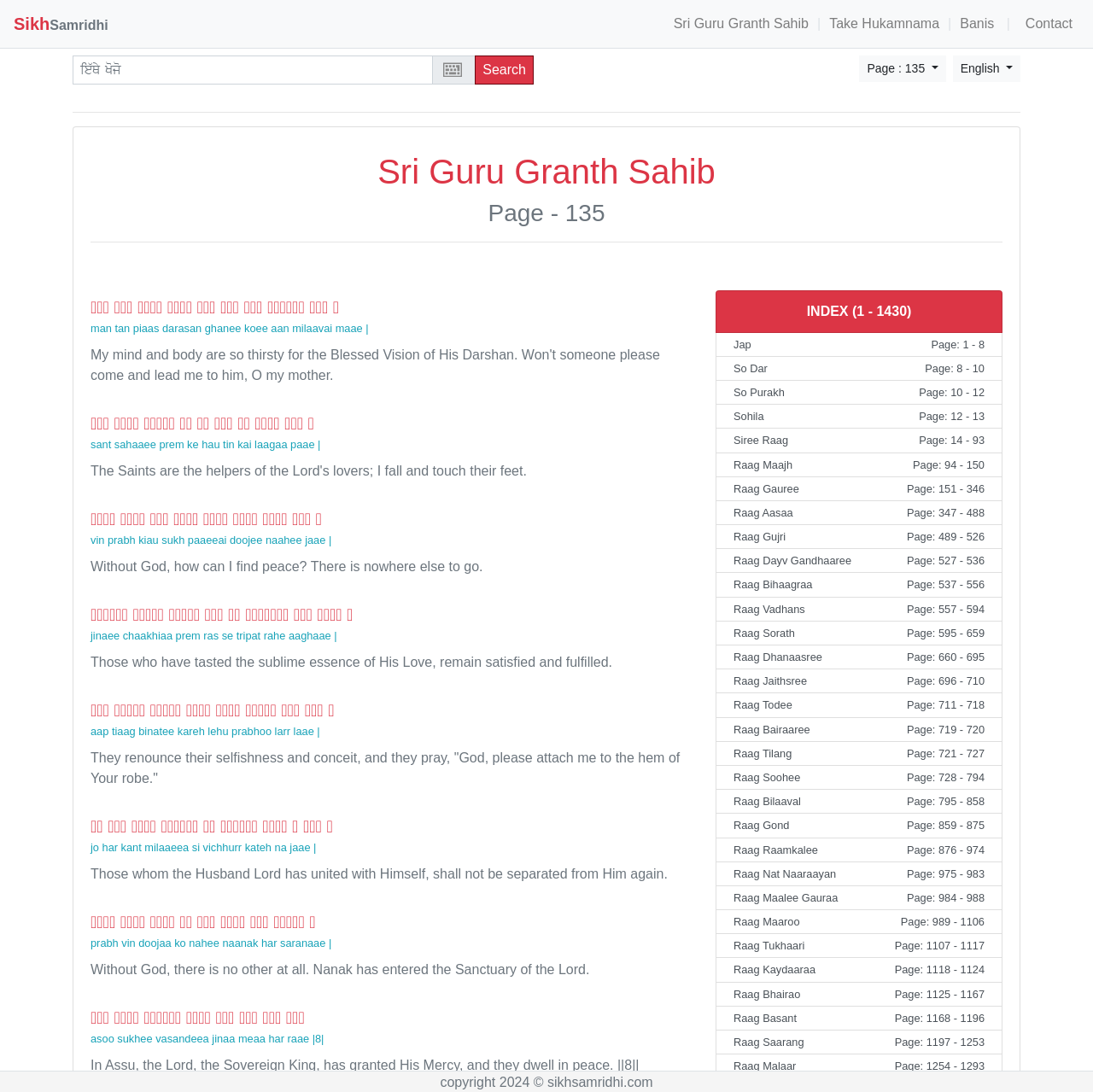Locate the bounding box coordinates of the element to click to perform the following action: 'Take Hukamnama'. The coordinates should be given as four float values between 0 and 1, in the form of [left, top, right, bottom].

[0.759, 0.006, 0.878, 0.038]